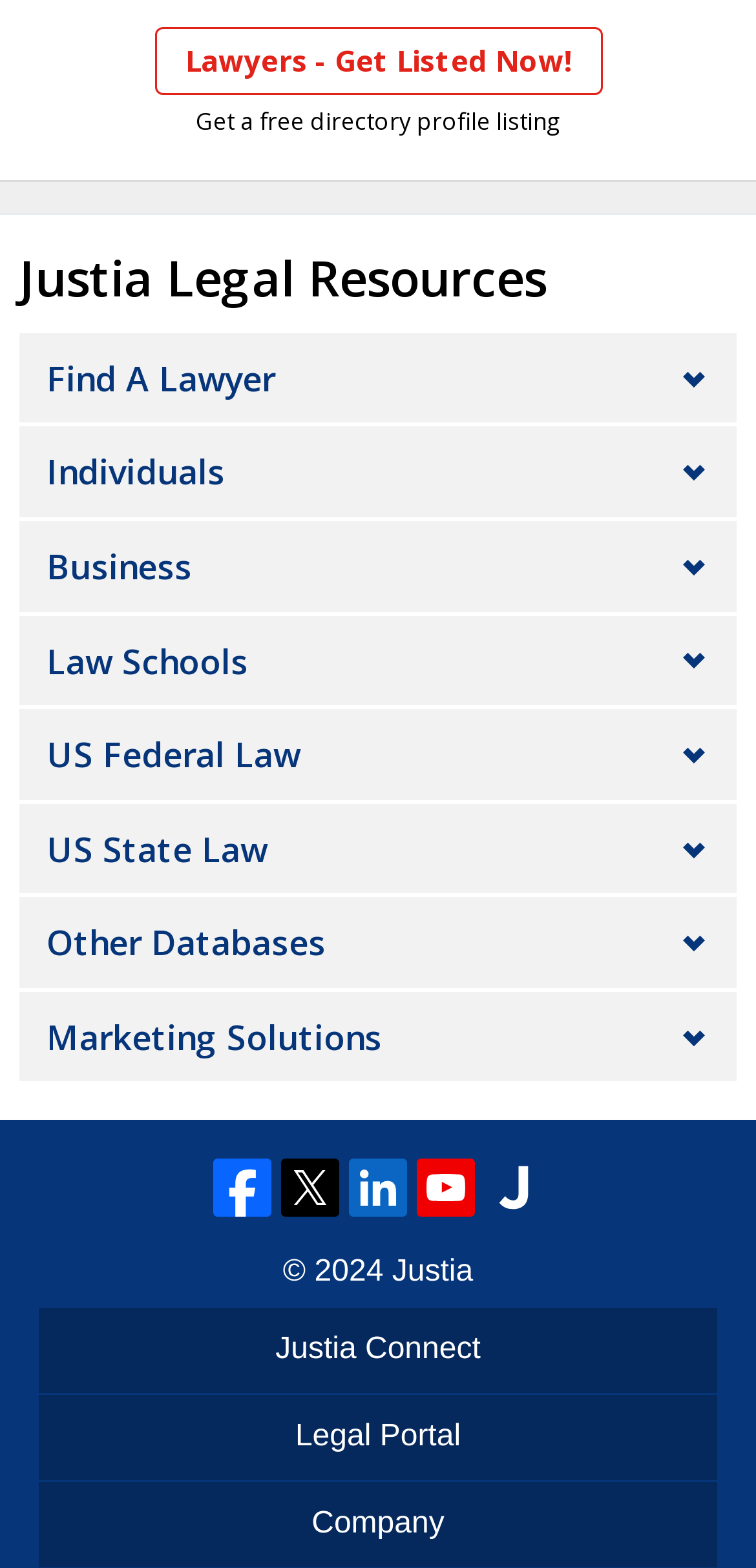Specify the bounding box coordinates for the region that must be clicked to perform the given instruction: "Visit Facebook".

[0.282, 0.739, 0.359, 0.777]